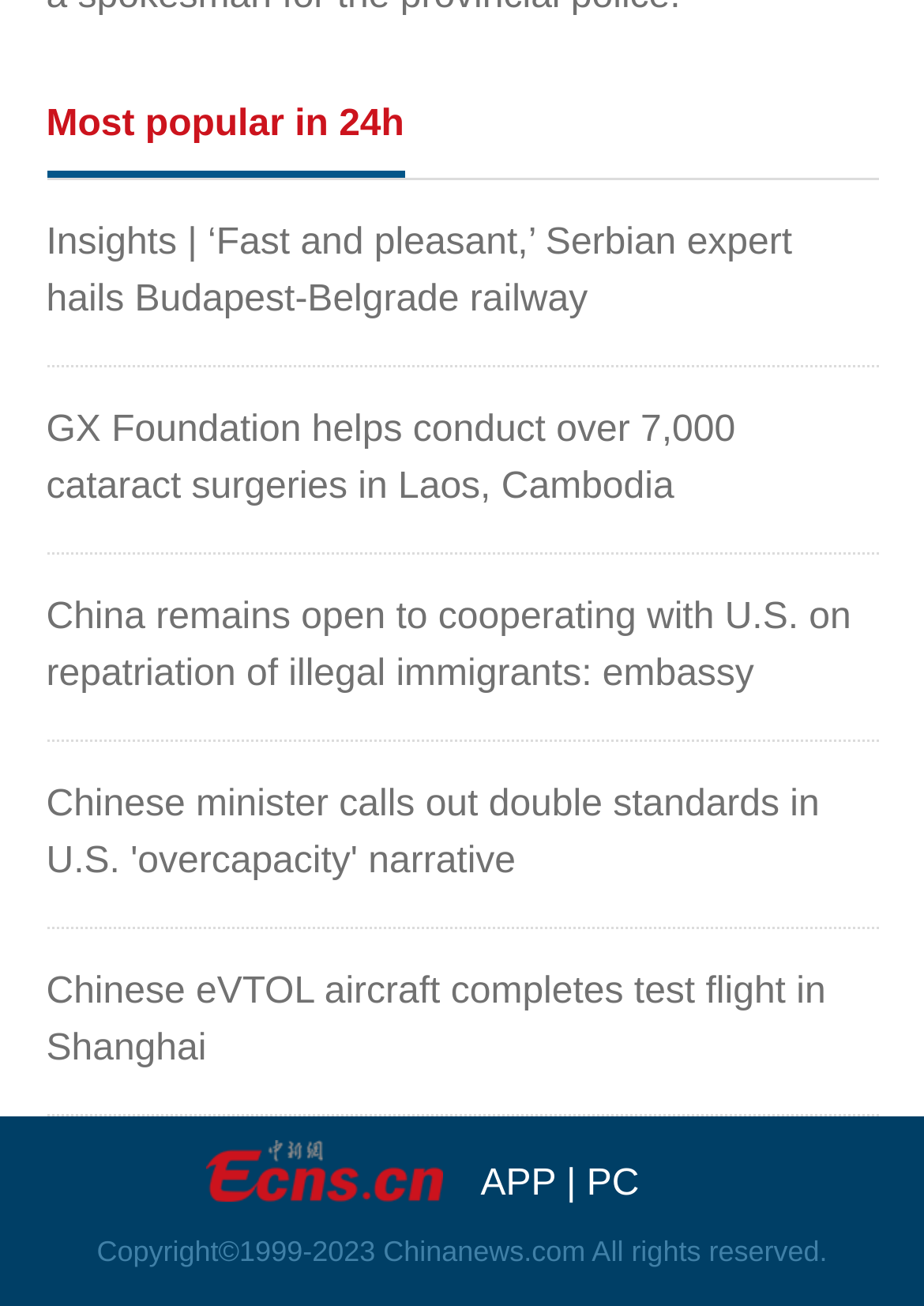Kindly determine the bounding box coordinates of the area that needs to be clicked to fulfill this instruction: "View image".

[0.224, 0.873, 0.48, 0.921]